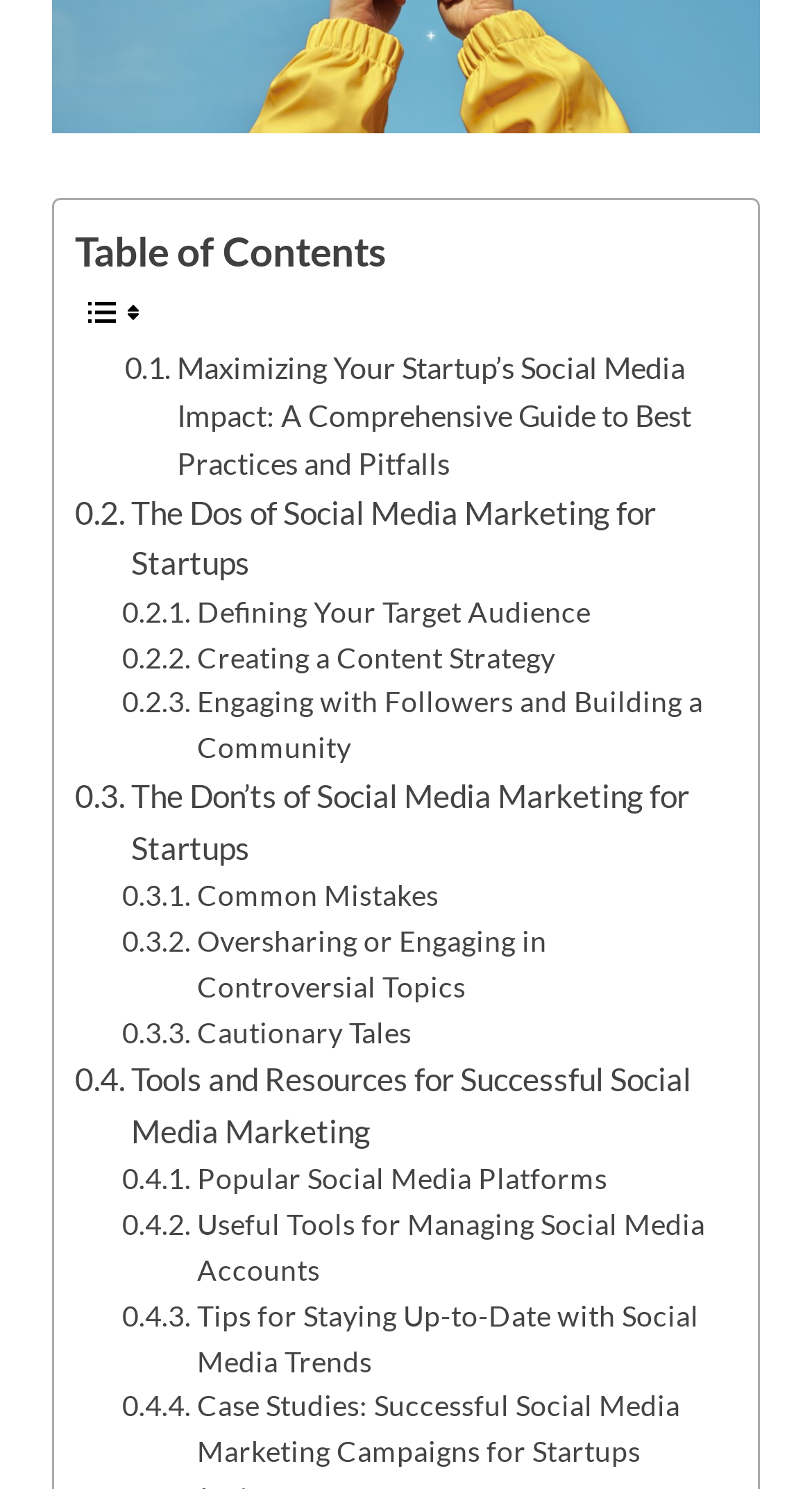Could you determine the bounding box coordinates of the clickable element to complete the instruction: "Read 'Table of Contents'"? Provide the coordinates as four float numbers between 0 and 1, i.e., [left, top, right, bottom].

[0.092, 0.152, 0.474, 0.185]